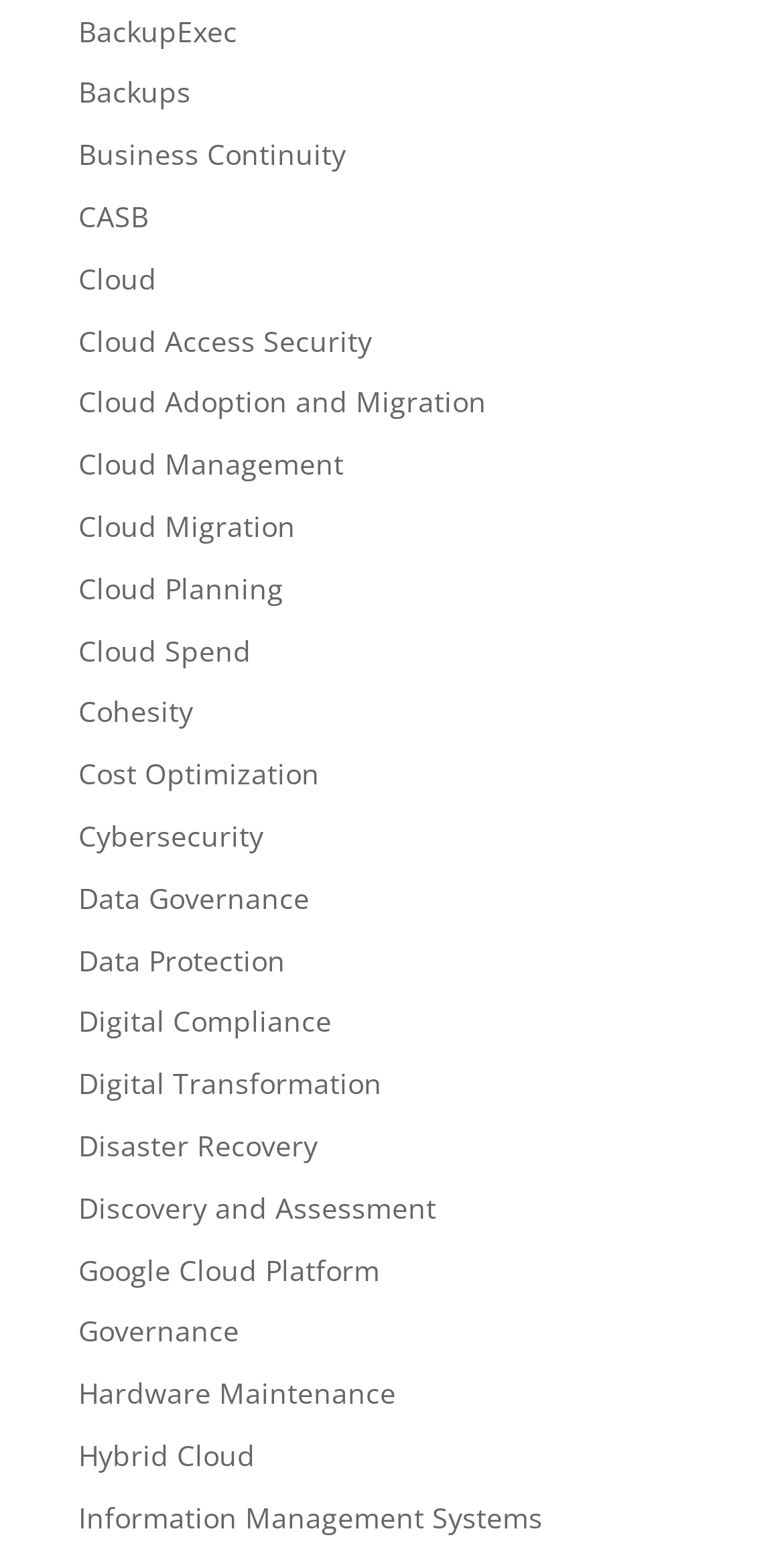Locate the bounding box coordinates of the element that needs to be clicked to carry out the instruction: "Explore Digital Transformation". The coordinates should be given as four float numbers ranging from 0 to 1, i.e., [left, top, right, bottom].

[0.1, 0.679, 0.487, 0.703]